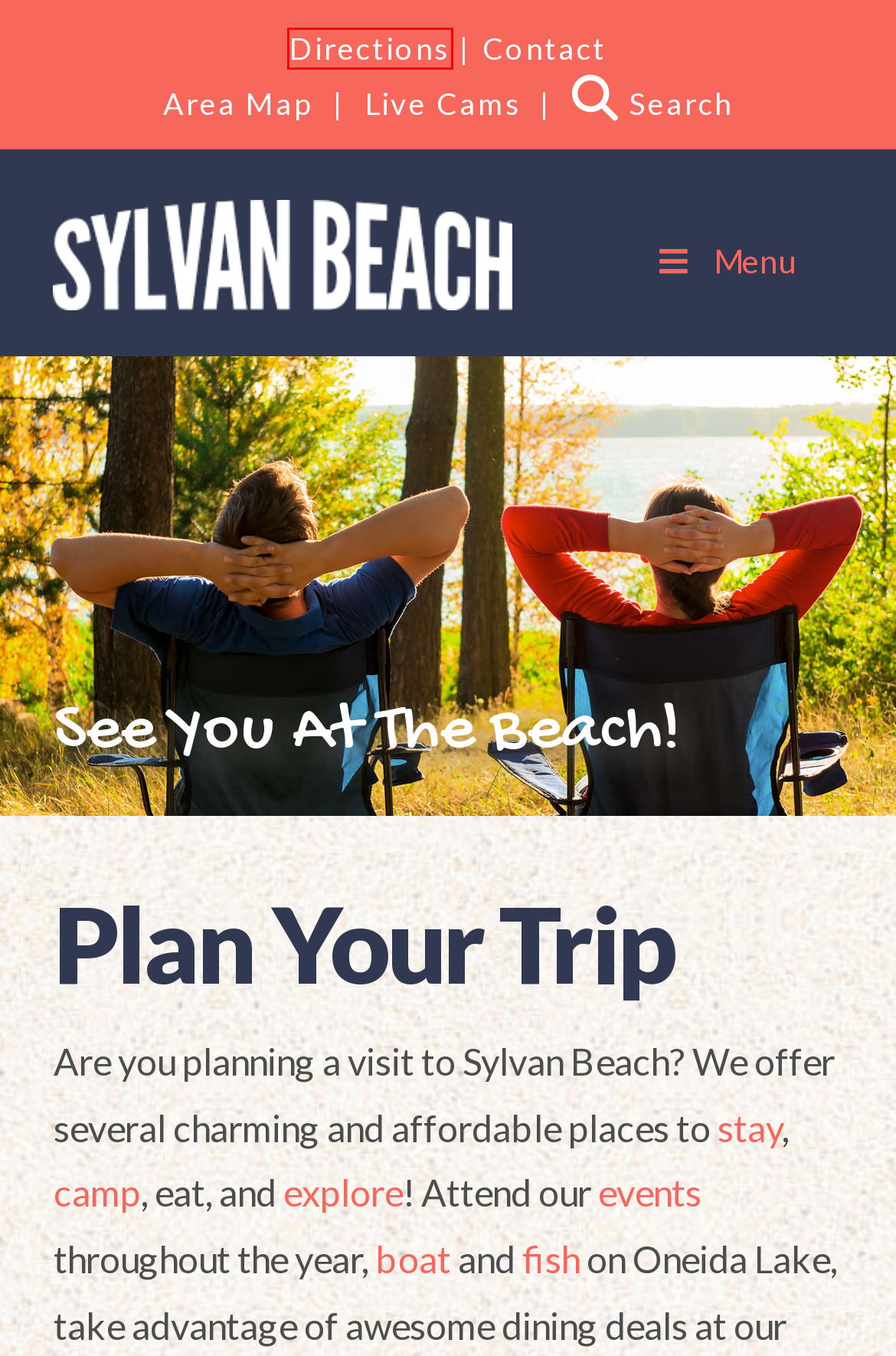You are provided with a screenshot of a webpage containing a red rectangle bounding box. Identify the webpage description that best matches the new webpage after the element in the bounding box is clicked. Here are the potential descriptions:
A. Directions & Parking - Sylvan-Verona Beach Tourism
B. Sylvan Beach Live Cams - Sylvan-Verona Beach Tourism
C. Contact Us - Sylvan-Verona Beach Tourism
D. Sylvan Beach Map - Sylvan-Verona Beach Tourism
E. Fishing - Sylvan-Verona Beach Tourism
F. Sylvan-Verona Beach Tourism - Events & Activities In Sylvan Beach, NY
G. Explore - Sylvan-Verona Beach Tourism
H. Hotels & Rentals - Sylvan-Verona Beach Tourism

A